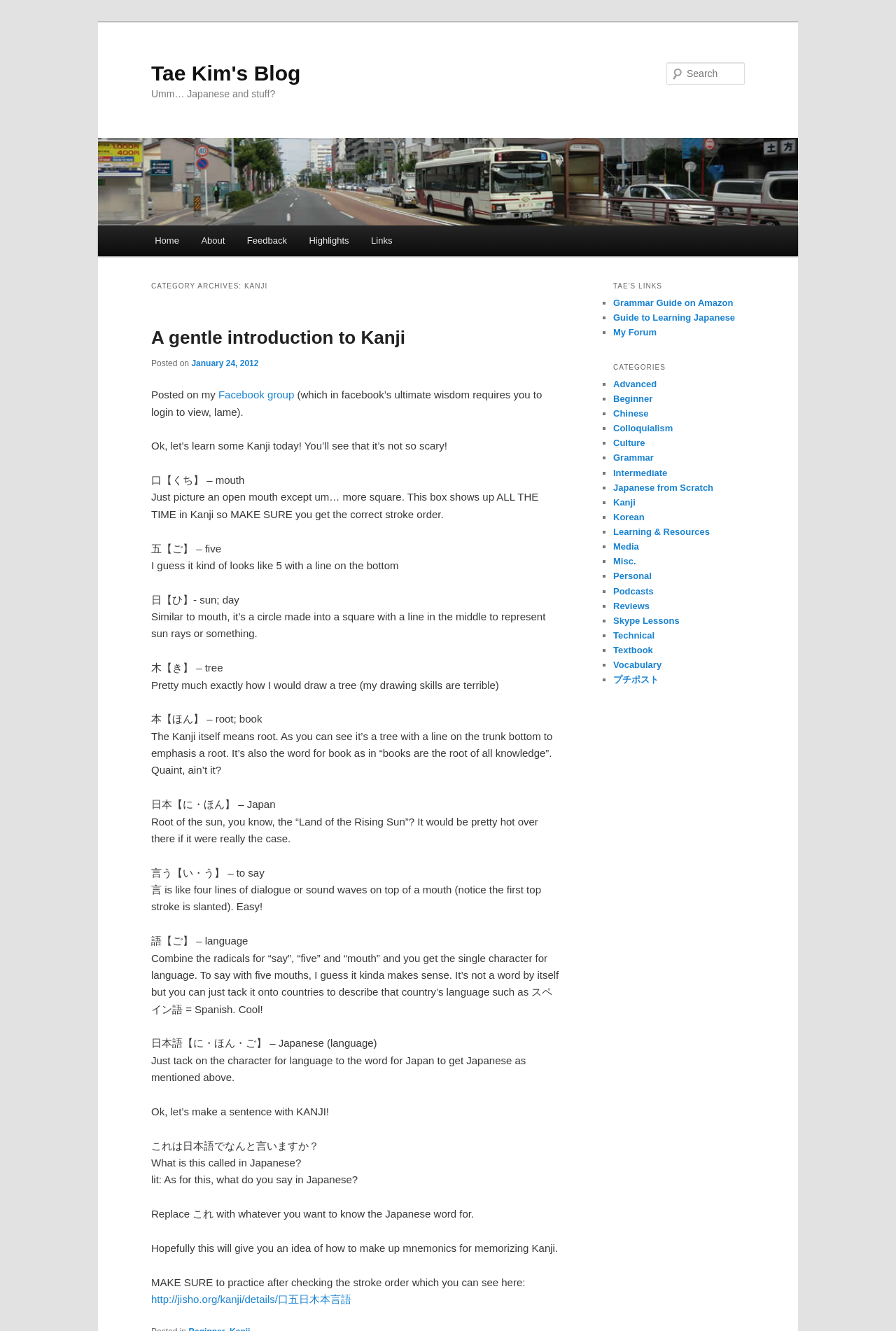What is the link to the Grammar Guide on Amazon?
Can you give a detailed and elaborate answer to the question?

The link to the Grammar Guide on Amazon can be found in the 'TAE'S LINKS' section, which is located on the right-hand side of the webpage. It is the first link in the list, marked with a '■' symbol.